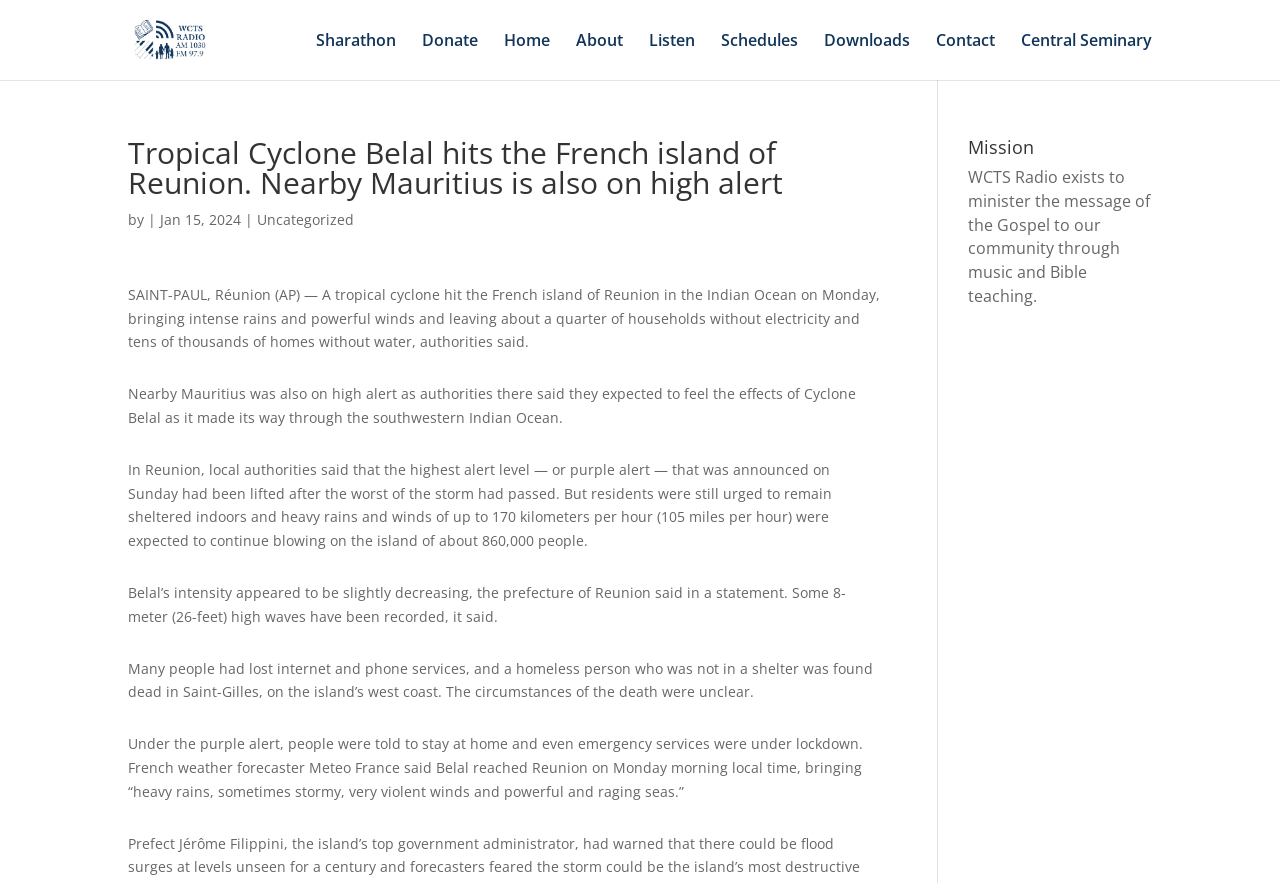Determine the bounding box coordinates (top-left x, top-left y, bottom-right x, bottom-right y) of the UI element described in the following text: alt="WCTS Radio"

[0.103, 0.033, 0.216, 0.054]